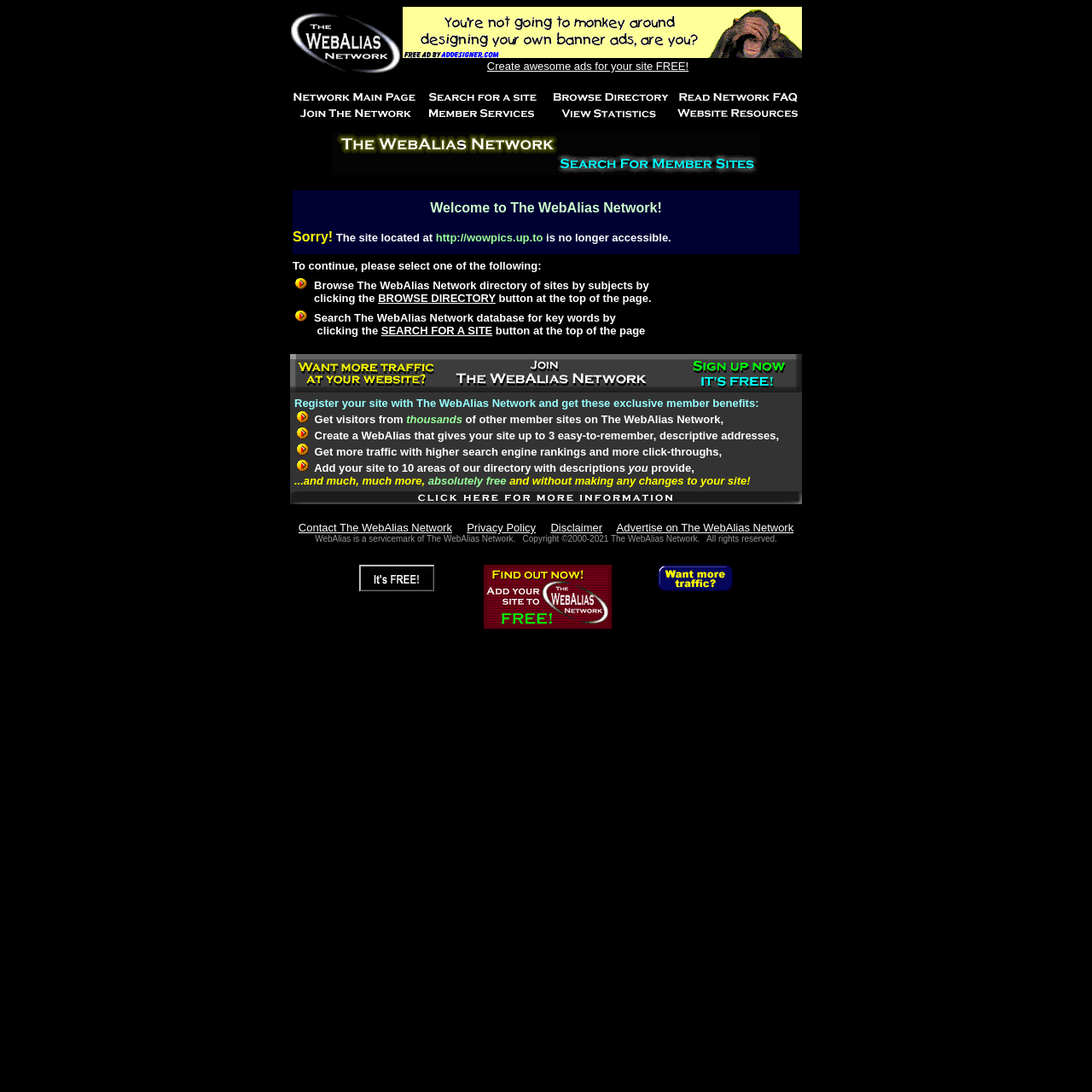Determine the bounding box coordinates of the clickable area required to perform the following instruction: "Add your site to The WebAlias Network". The coordinates should be represented as four float numbers between 0 and 1: [left, top, right, bottom].

[0.266, 0.098, 0.383, 0.112]